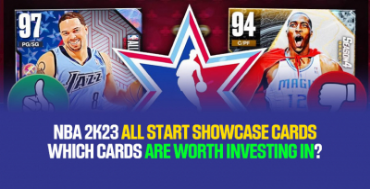Illustrate the image with a detailed caption.

The image showcases two prominent NBA 2K23 All-Star Showcase cards featuring players rated 97 and 94. The graphic prominently displays the NBA logo with a star motif, surrounded by colorful backgrounds that enhance the All-Star theme. The text at the bottom reads, "NBA 2K23 All Star Showcase Cards: Which Cards Are Worth Investing In?", highlighting the focus on card value and investment insights for players. This visual serves as an engaging introduction to discussions about the best player cards to acquire, appealing to the game's community eager for strategic investment recommendations.